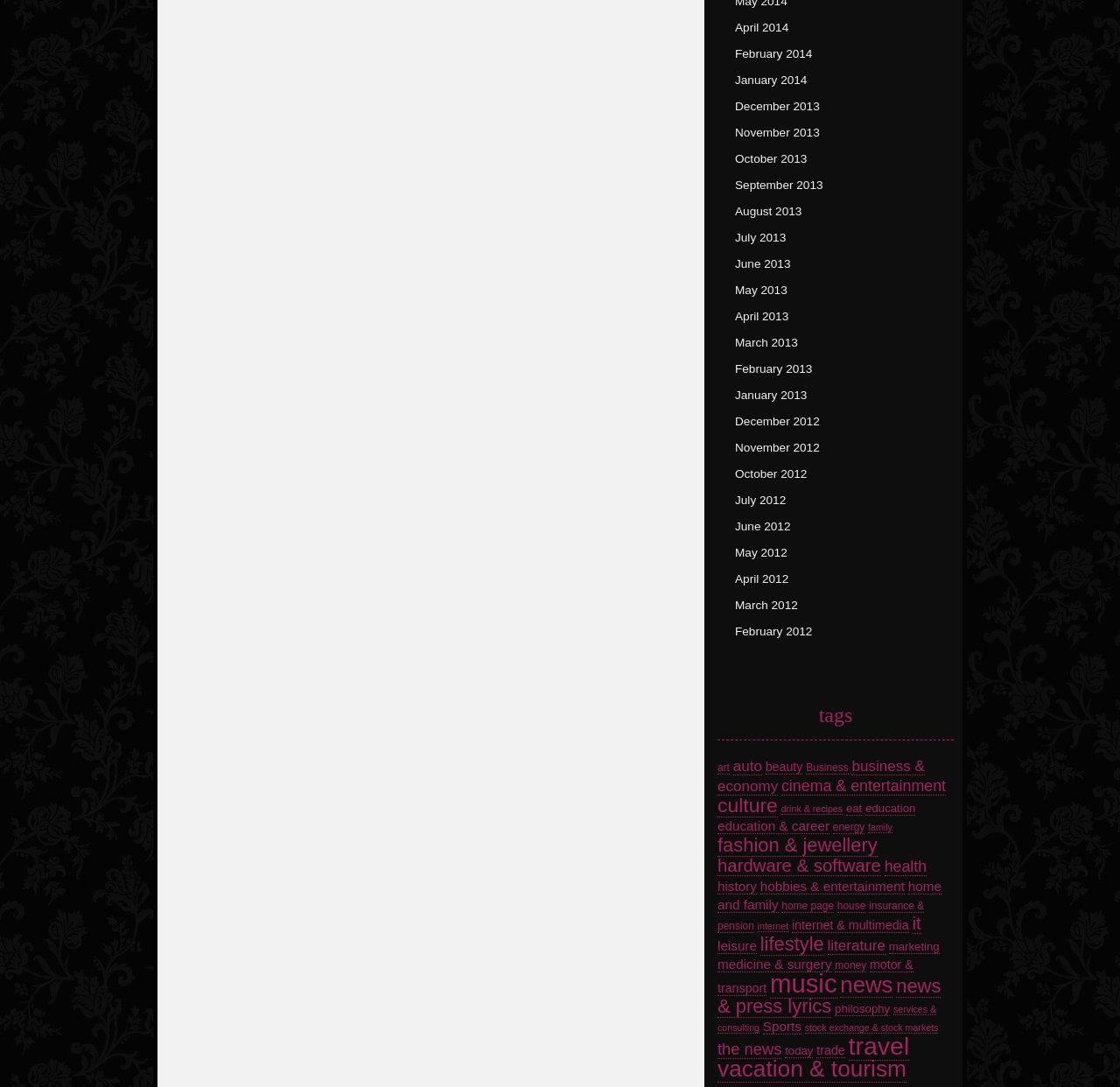Specify the bounding box coordinates for the region that must be clicked to perform the given instruction: "Click on the 'April 2014' link".

[0.656, 0.02, 0.704, 0.032]